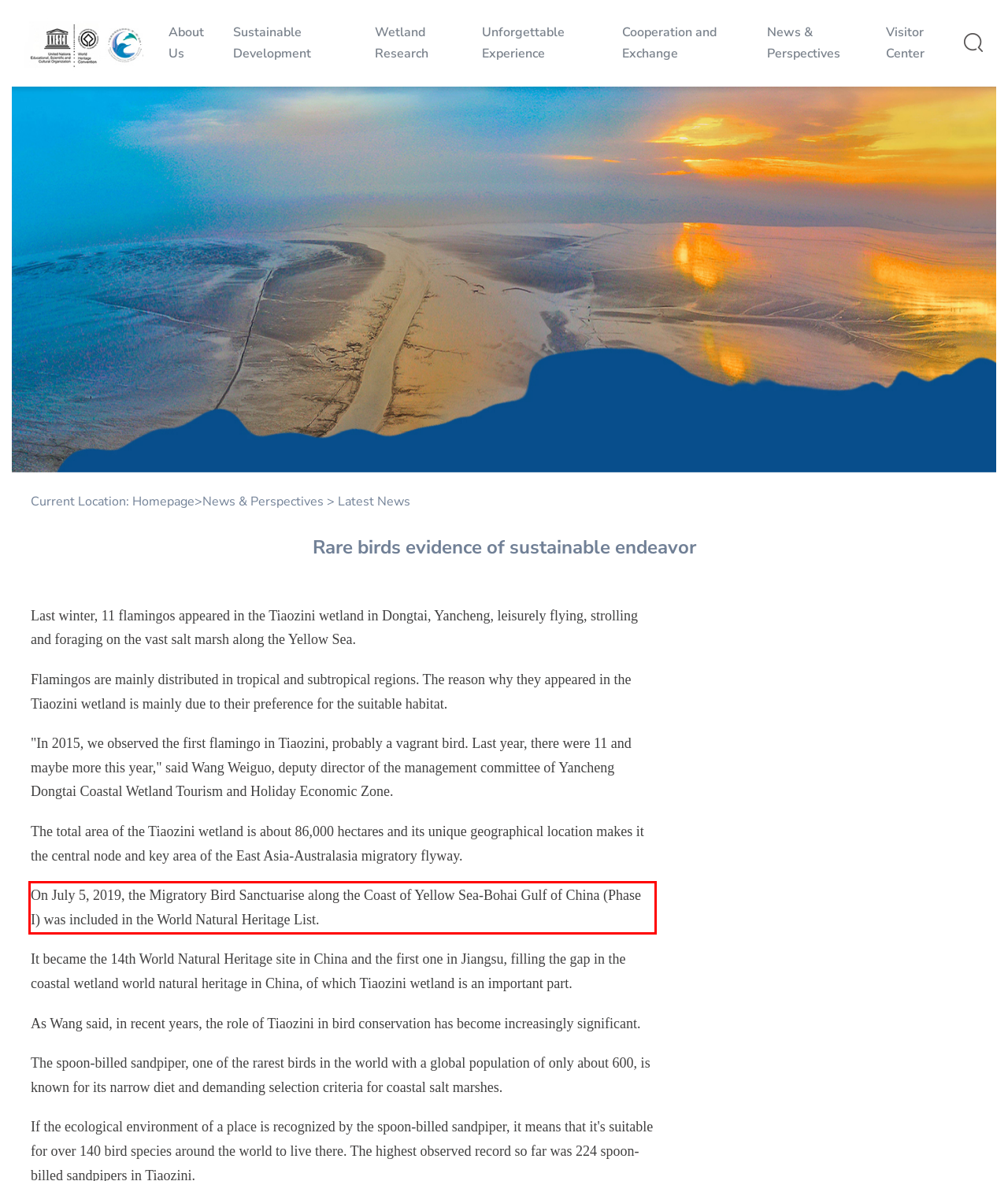Extract and provide the text found inside the red rectangle in the screenshot of the webpage.

On July 5, 2019, the Migratory Bird Sanctuarise along the Coast of Yellow Sea-Bohai Gulf of China (Phase I) was included in the World Natural Heritage List.